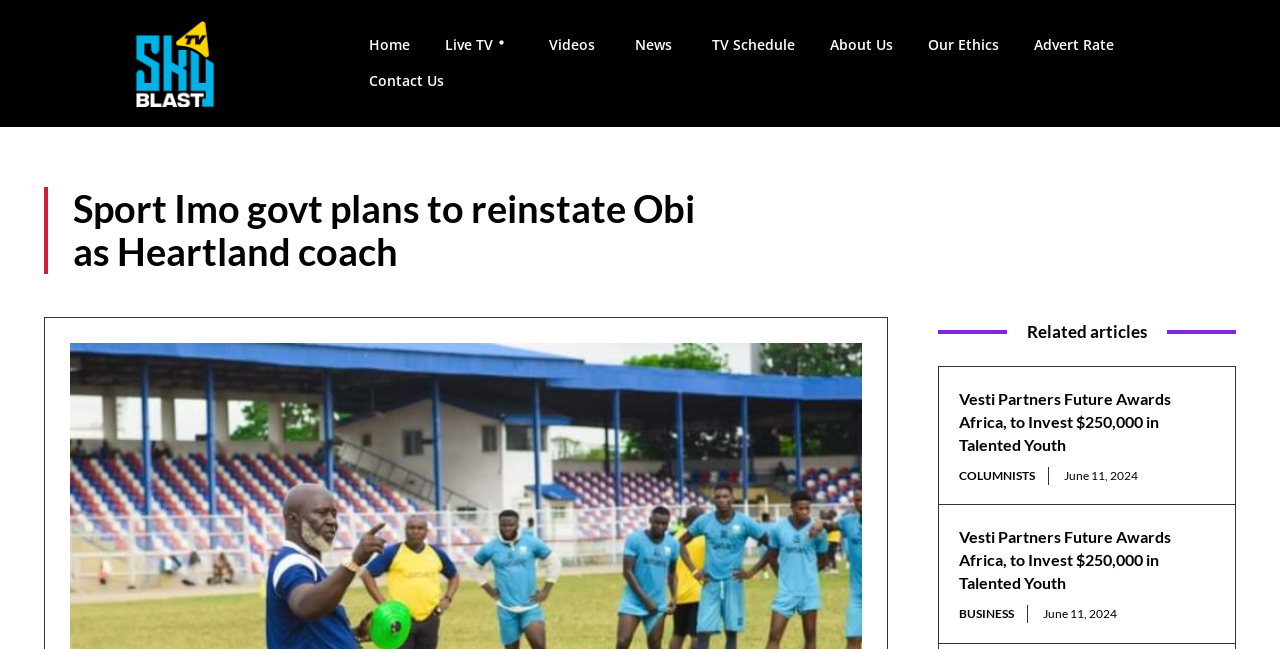Predict the bounding box for the UI component with the following description: "Business".

[0.749, 0.932, 0.803, 0.96]